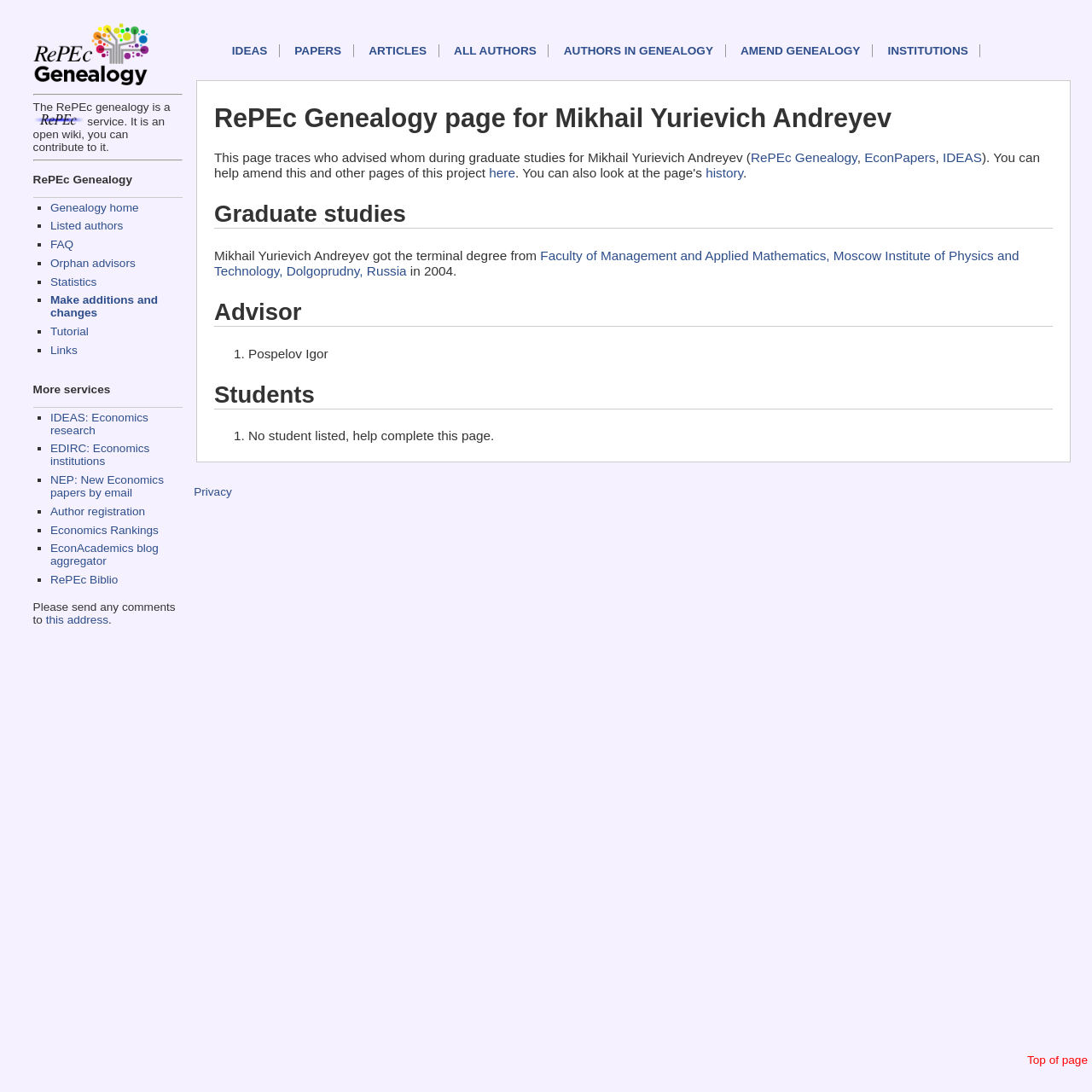Determine the bounding box coordinates for the region that must be clicked to execute the following instruction: "View RePEc Genealogy".

[0.687, 0.138, 0.785, 0.151]